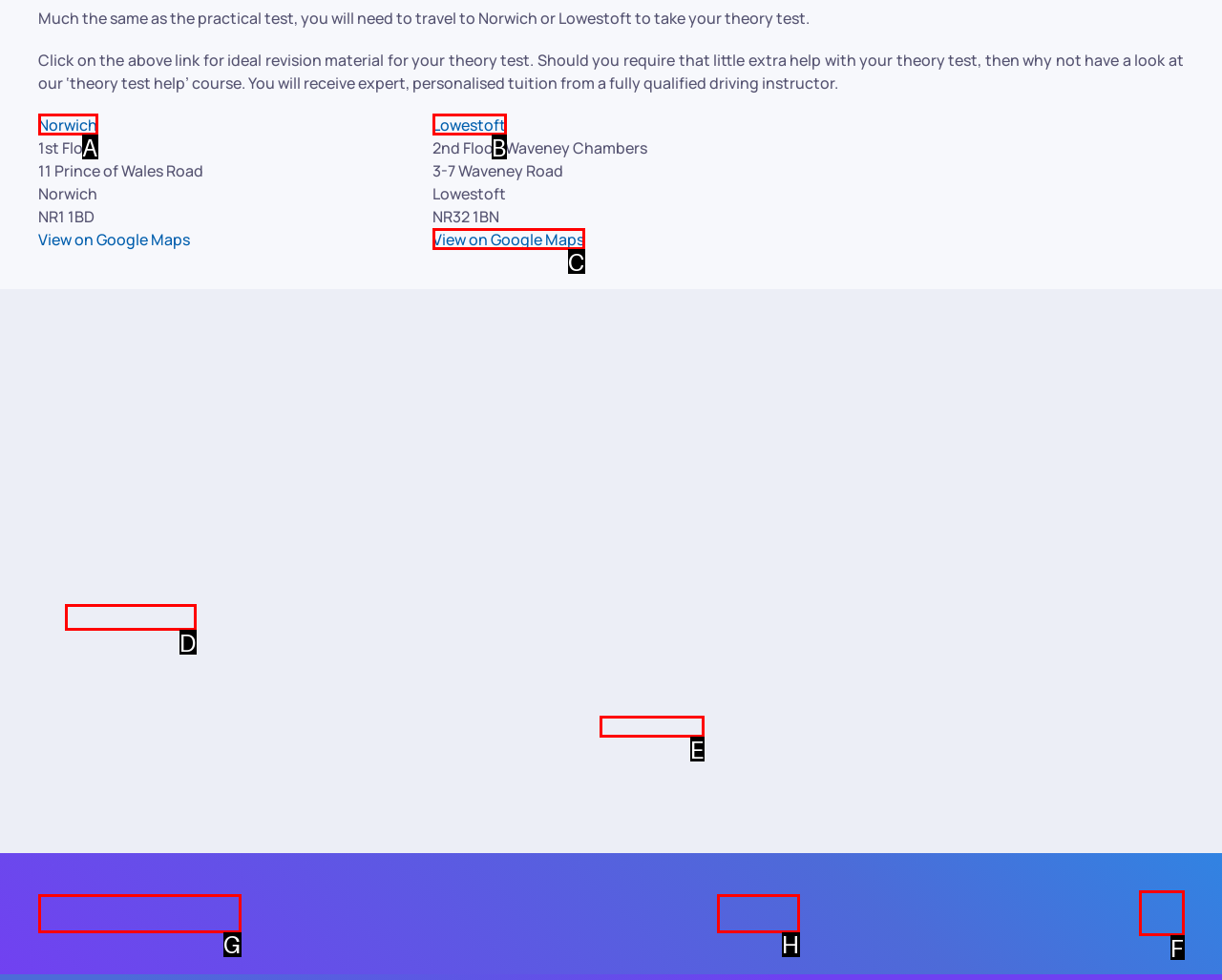Refer to the element description: Driving Instructor Jobs and identify the matching HTML element. State your answer with the appropriate letter.

G